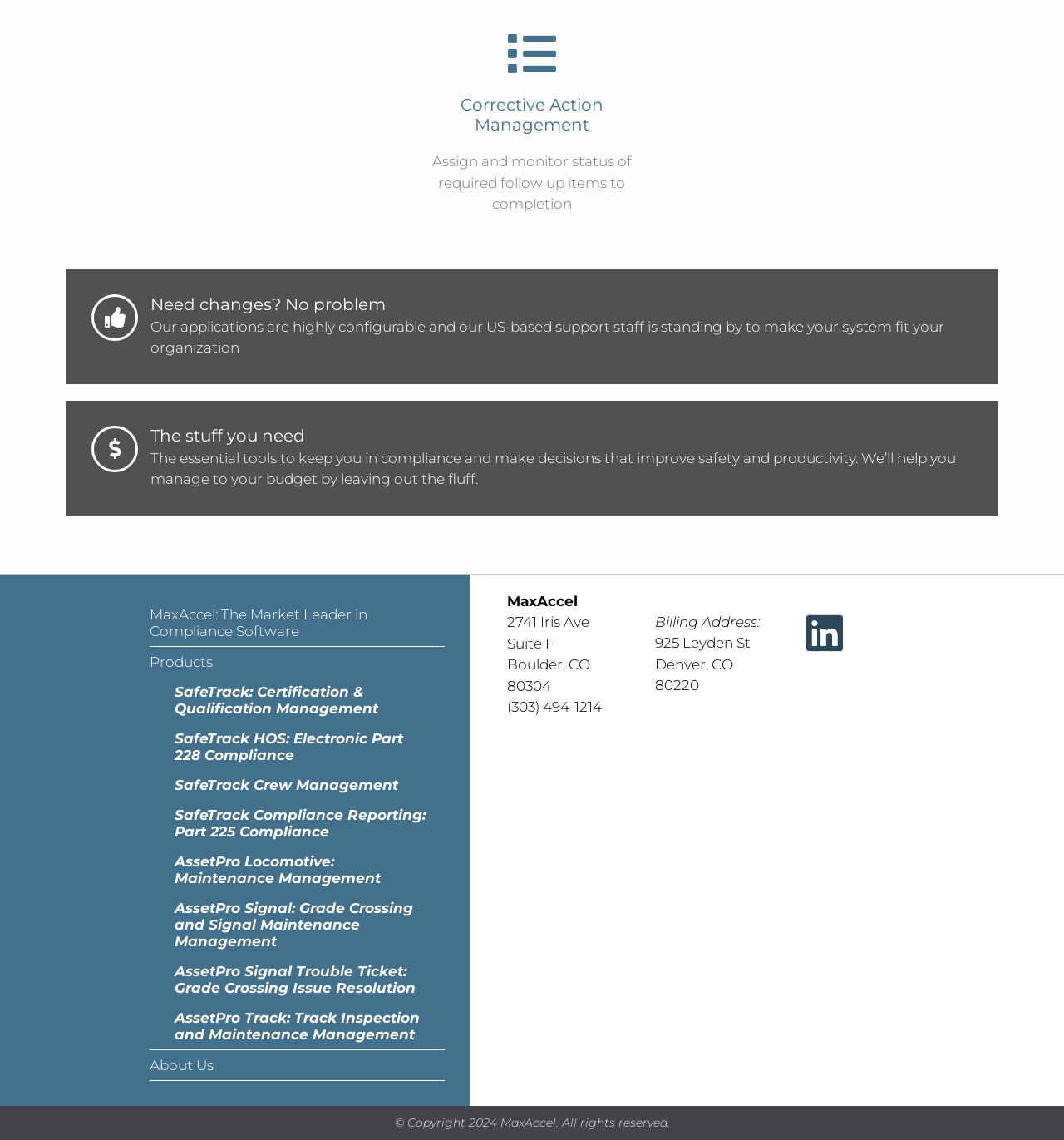Find and specify the bounding box coordinates that correspond to the clickable region for the instruction: "click on Santel01".

None